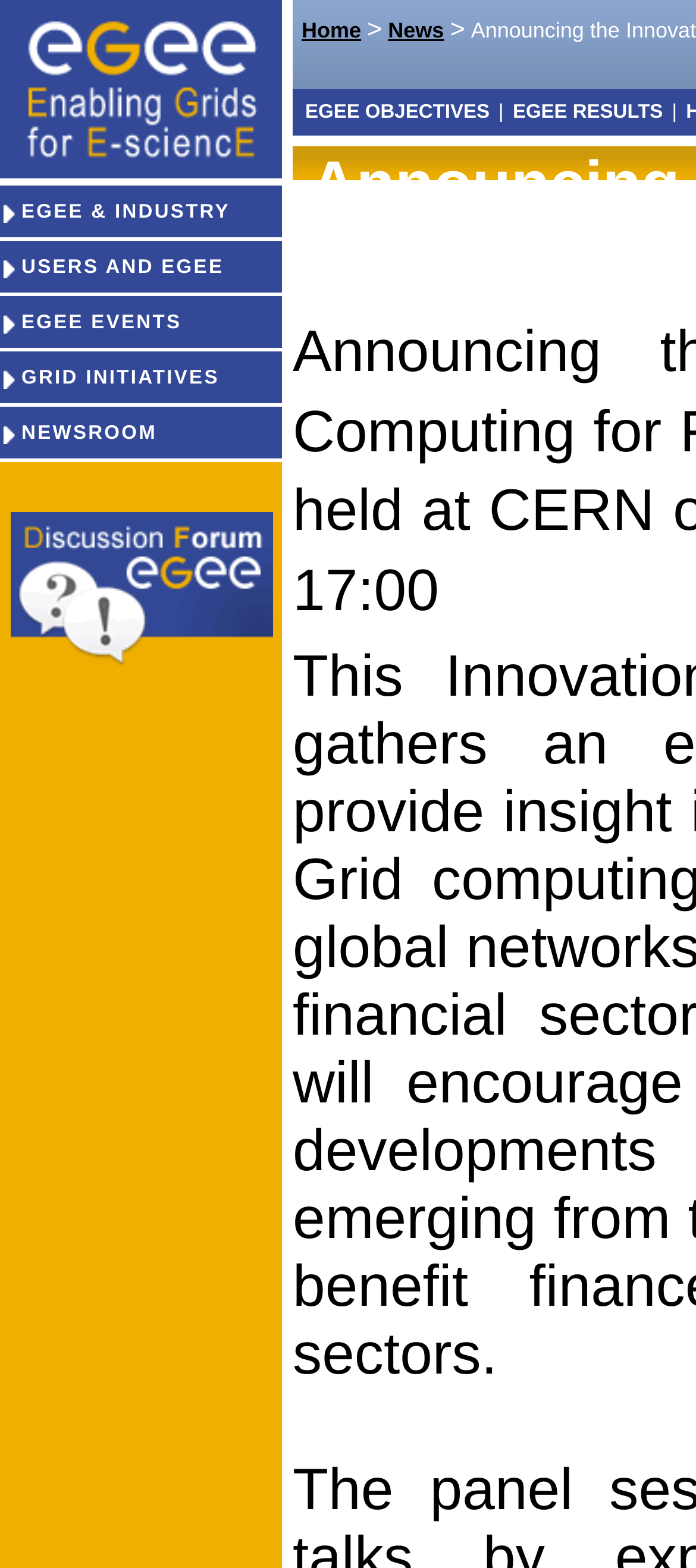Determine the bounding box coordinates for the area that should be clicked to carry out the following instruction: "Go to Home".

[0.433, 0.011, 0.519, 0.027]